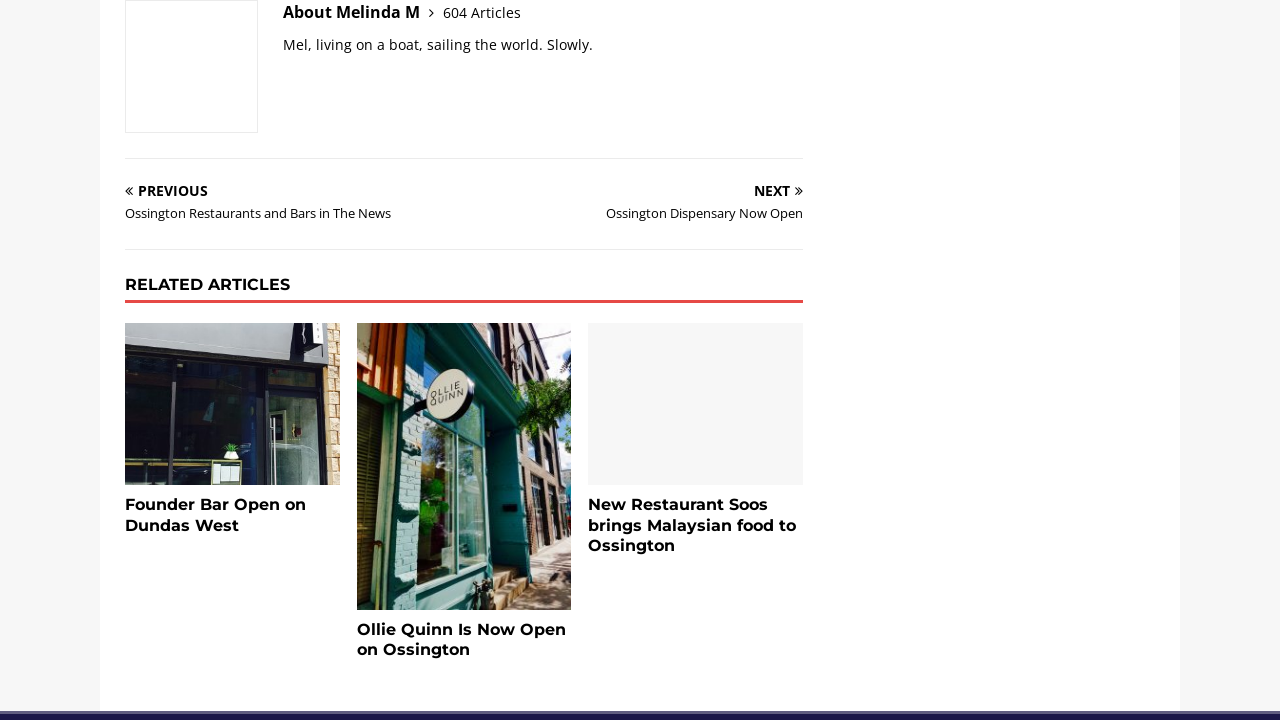Respond to the question below with a single word or phrase:
What is the topic of the first article?

Founder Bar Open on Dundas West